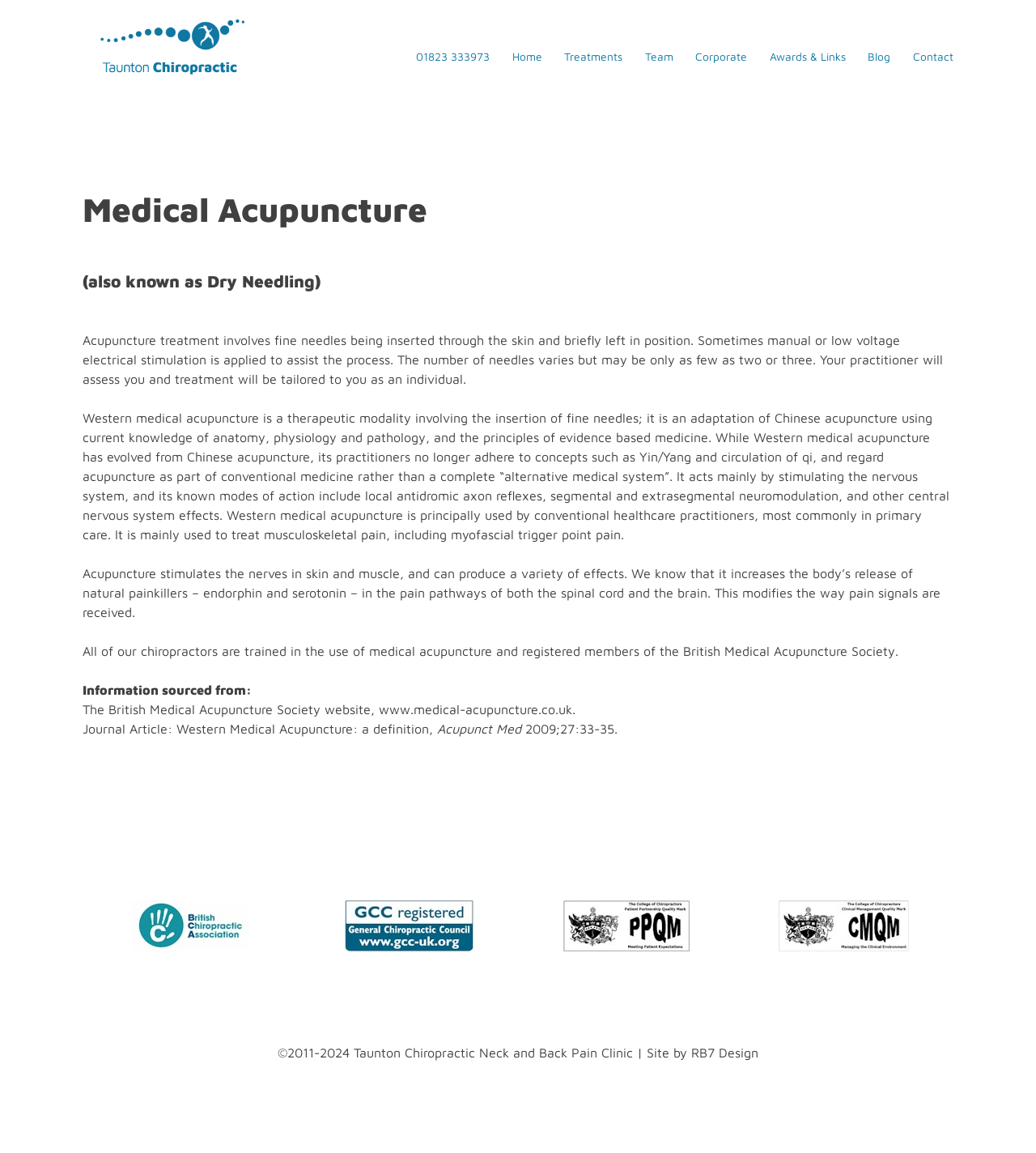What is the purpose of acupuncture treatment?
Please analyze the image and answer the question with as much detail as possible.

I found the answer by reading the text content of the webpage, specifically the section that describes acupuncture treatment. It mentions that acupuncture stimulates the nerves in skin and muscle, and can produce a variety of effects, including increasing the body's release of natural painkillers.